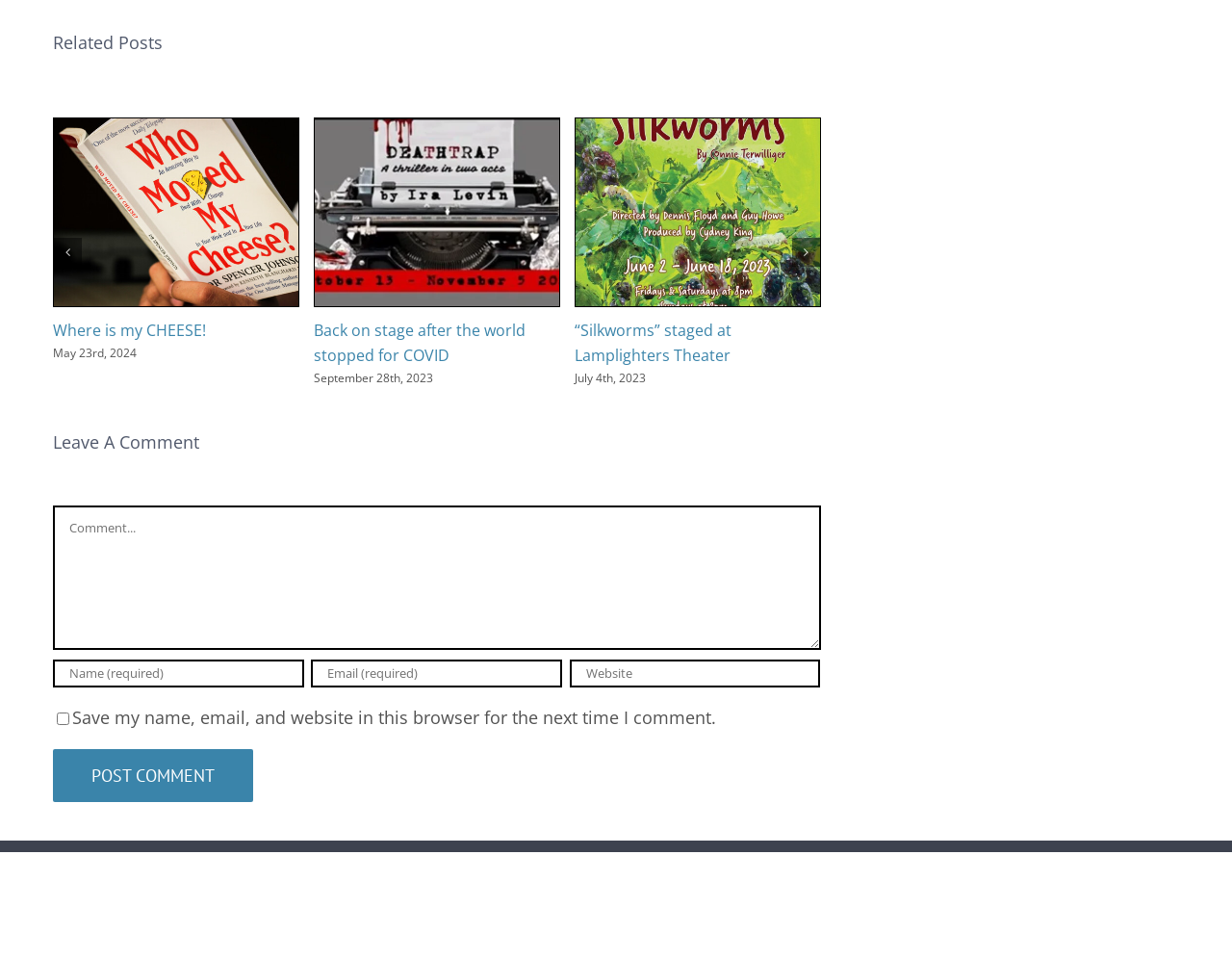Please find the bounding box coordinates of the clickable region needed to complete the following instruction: "Click the 'Next slide' button". The bounding box coordinates must consist of four float numbers between 0 and 1, i.e., [left, top, right, bottom].

[0.643, 0.248, 0.666, 0.278]